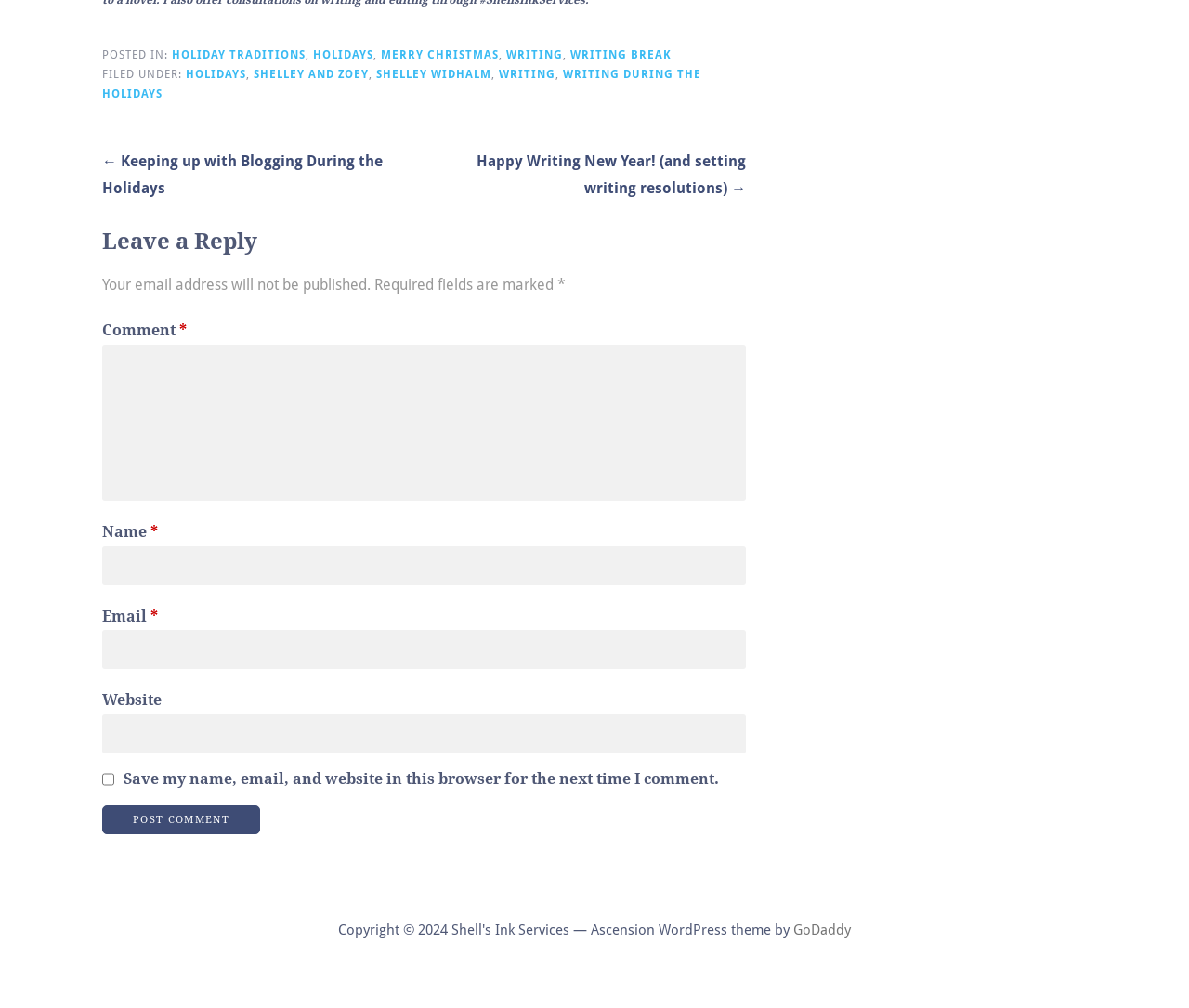Locate the bounding box coordinates of the area you need to click to fulfill this instruction: 'Click on the 'HOLIDAY TRADITIONS' link'. The coordinates must be in the form of four float numbers ranging from 0 to 1: [left, top, right, bottom].

[0.145, 0.047, 0.257, 0.06]